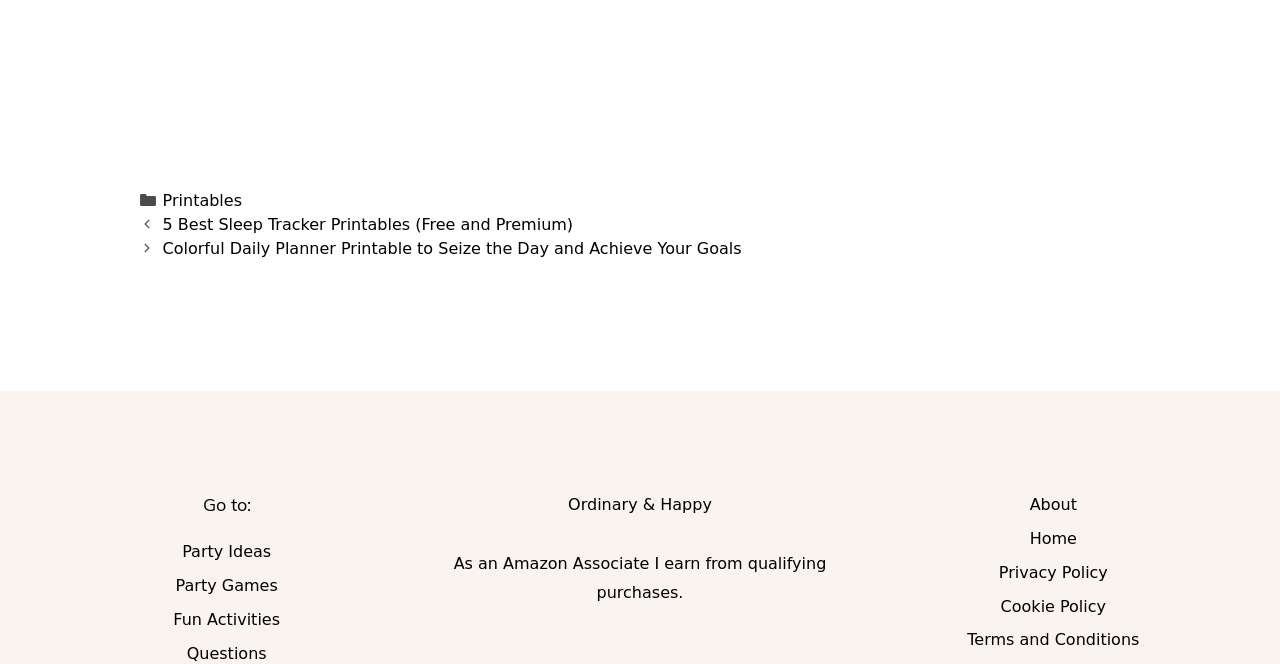Point out the bounding box coordinates of the section to click in order to follow this instruction: "Visit 'Terms and Conditions'".

[0.756, 0.949, 0.89, 0.978]